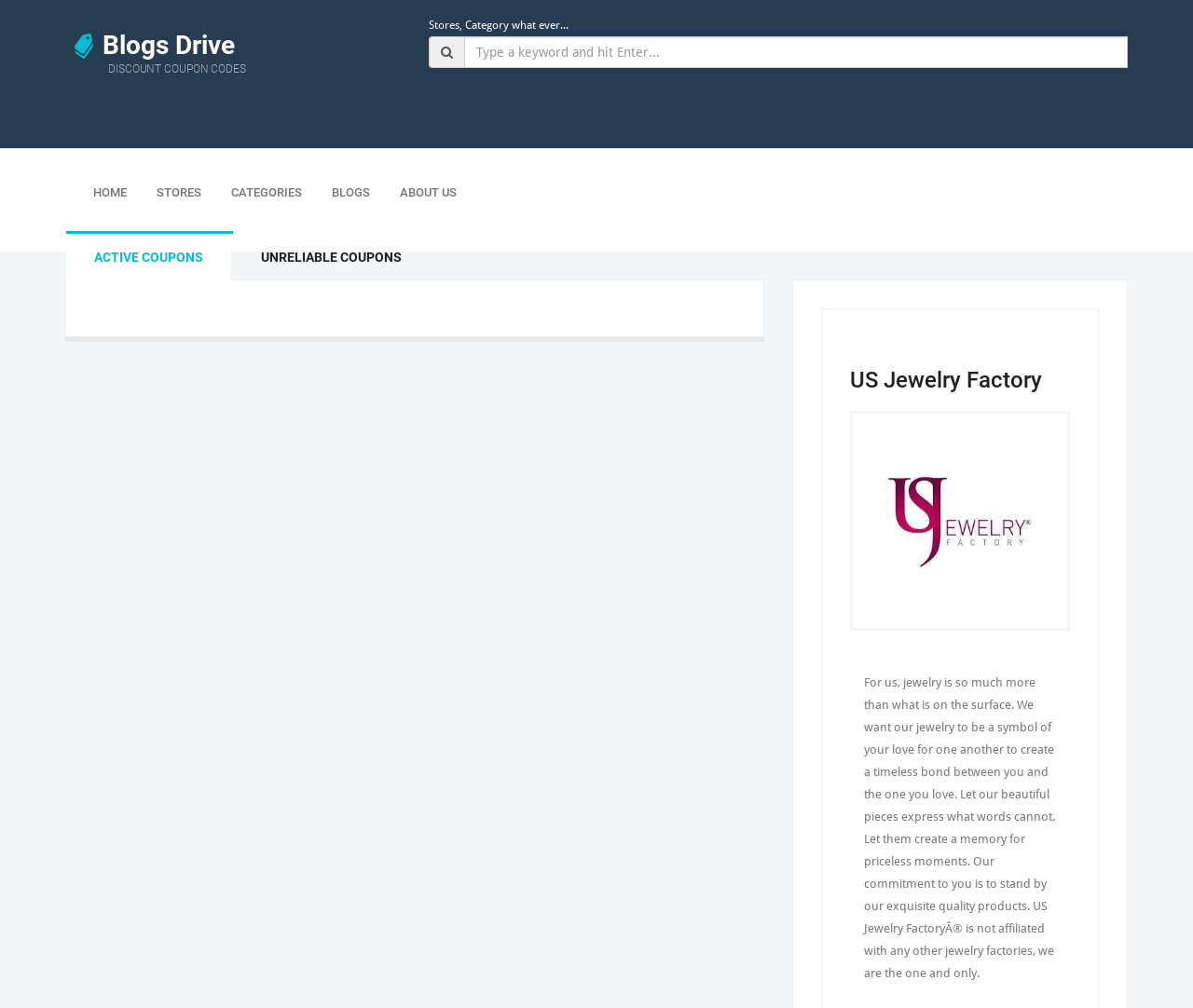Determine the bounding box for the described HTML element: "Home". Ensure the coordinates are four float numbers between 0 and 1 in the format [left, top, right, bottom].

[0.066, 0.176, 0.118, 0.207]